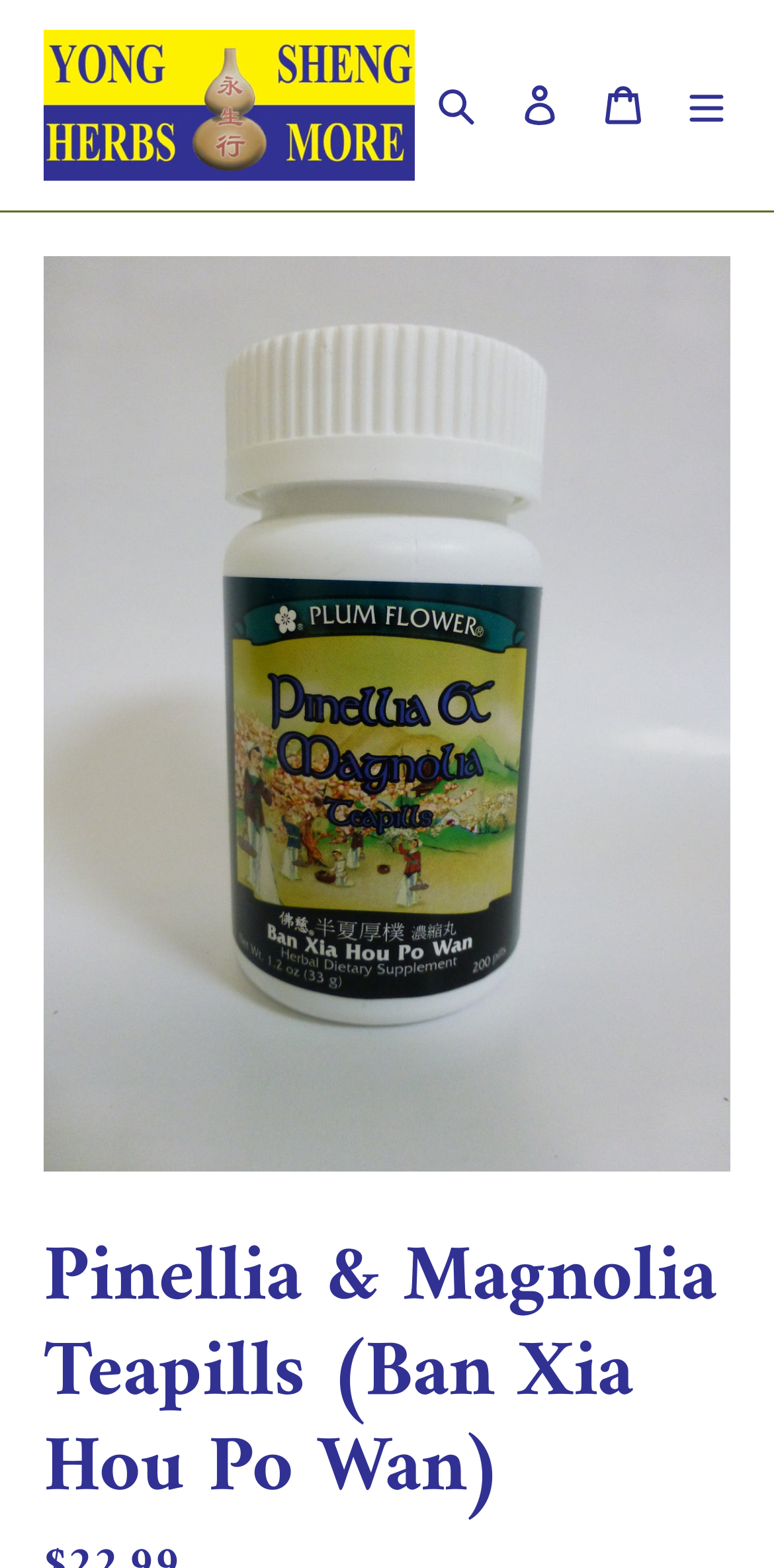Generate a thorough caption detailing the webpage content.

The webpage is about Pinellia & Magnolia Teapills, also known as Ban Xia Hou Po Wan, which is a traditional Chinese medicine for cough, bloating, and nausea. 

At the top left of the page, there is a logo of "Yong Sheng Herbs and More" which is both a link and an image. To the right of the logo, there are three buttons: "Search", "Log in", and "Cart". 

Below the logo, there is a large image of the Pinellia & Magnolia Teapills product, taking up most of the width of the page. 

At the bottom of the page, there is a heading that repeats the product name, "Pinellia & Magnolia Teapills (Ban Xia Hou Po Wan)".